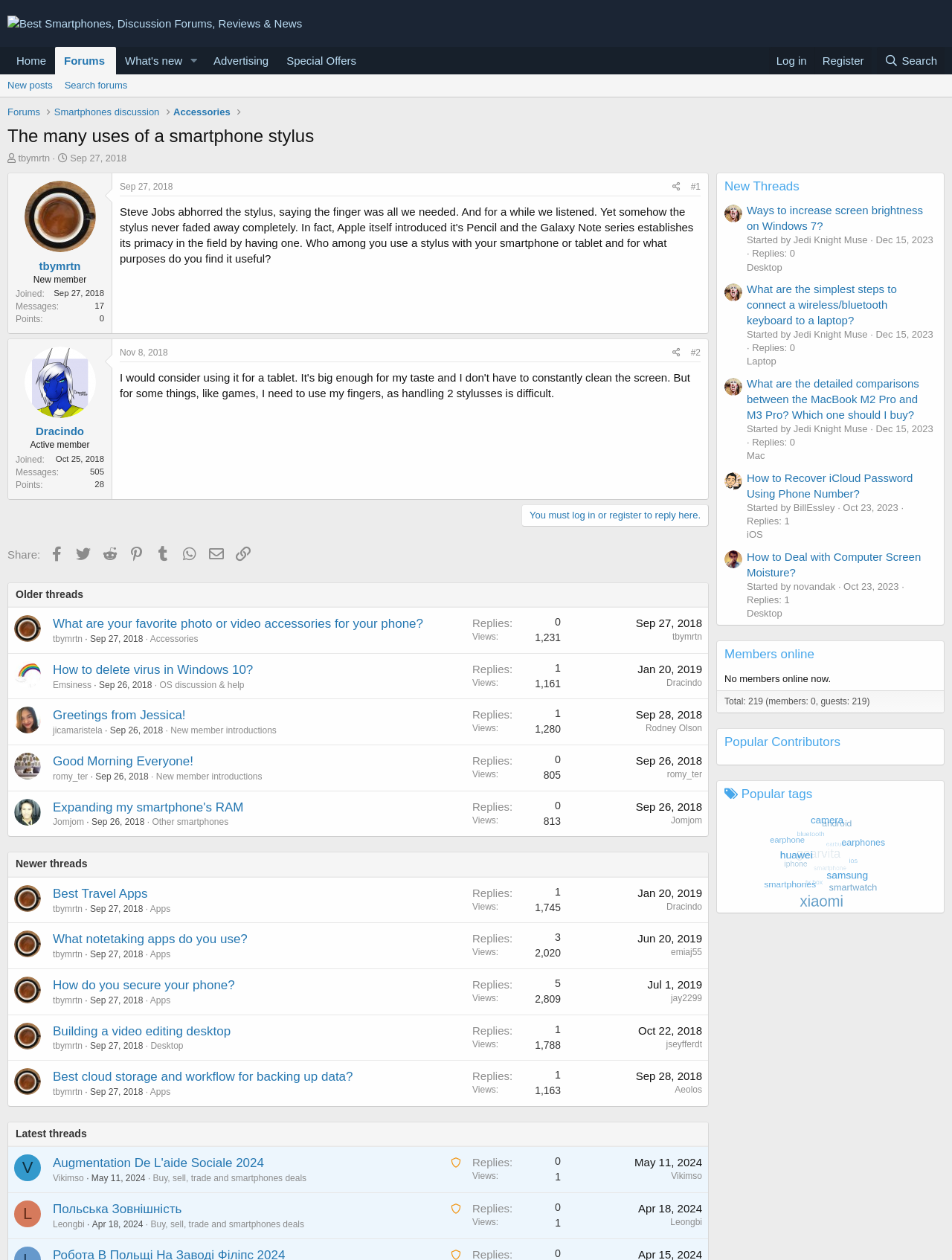Determine the coordinates of the bounding box that should be clicked to complete the instruction: "Share the post on Facebook". The coordinates should be represented by four float numbers between 0 and 1: [left, top, right, bottom].

[0.045, 0.43, 0.072, 0.449]